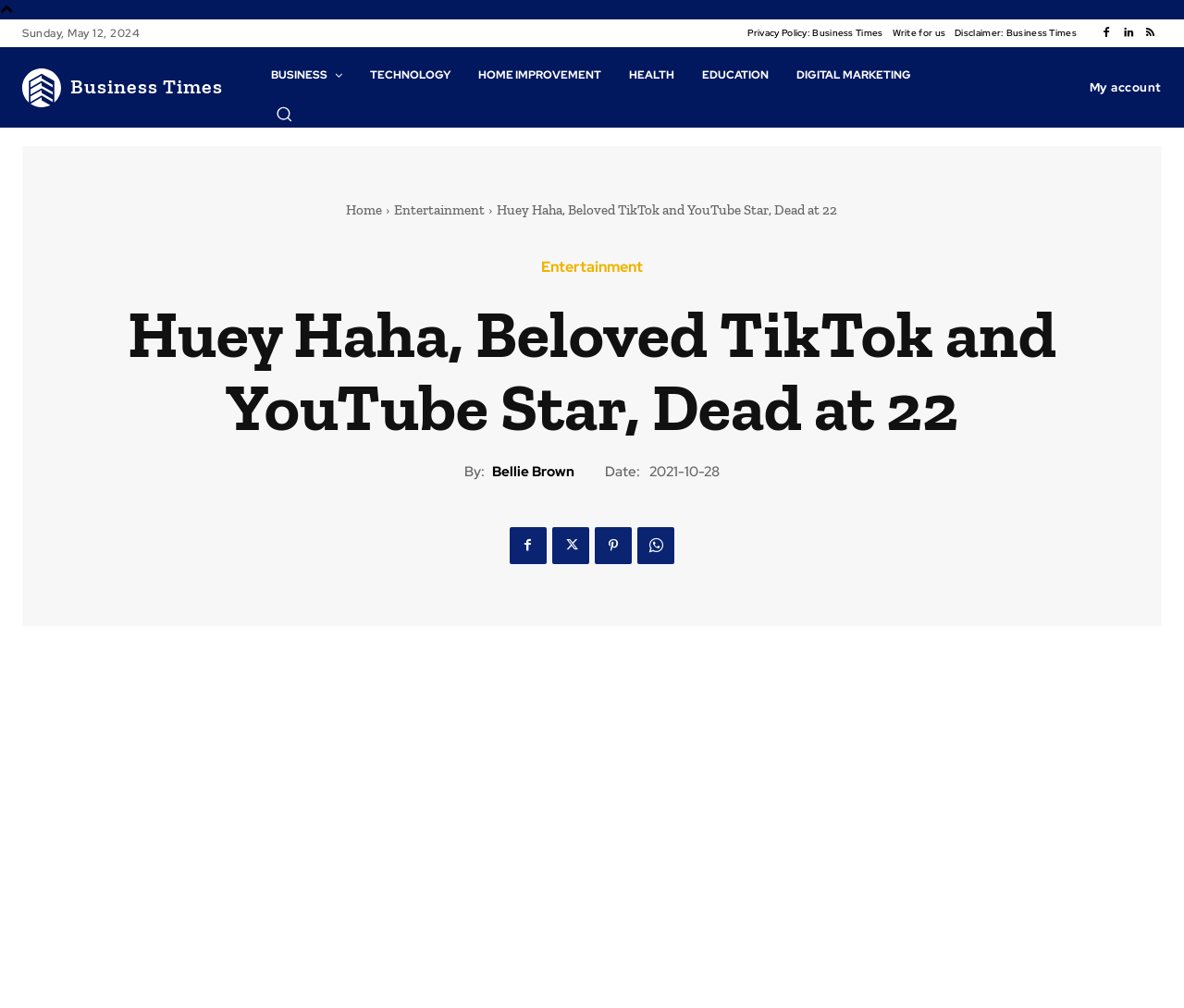Please find and generate the text of the main heading on the webpage.

Huey Haha, Beloved TikTok and YouTube Star, Dead at 22